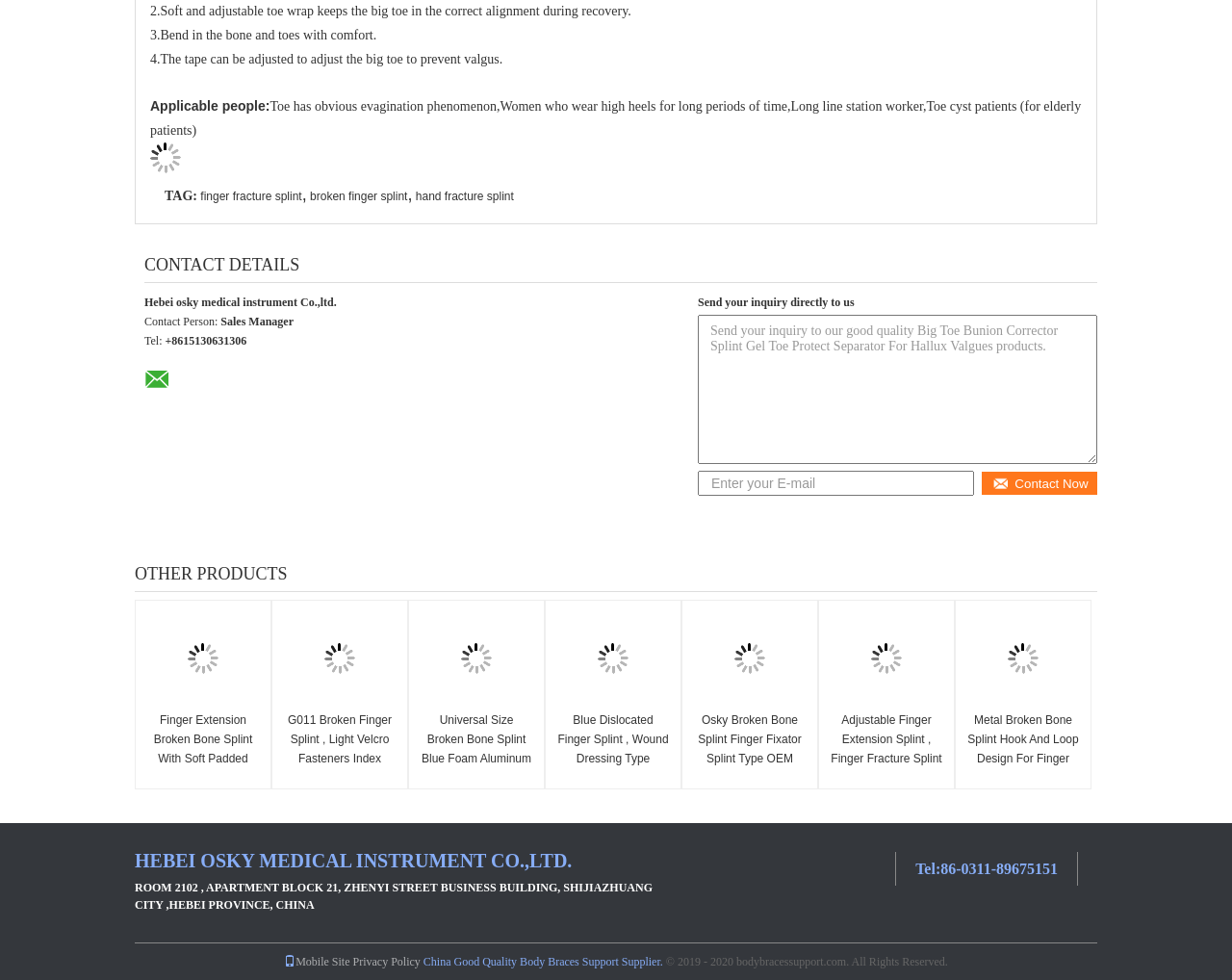Determine the bounding box coordinates of the UI element described by: "hand fracture splint".

[0.337, 0.194, 0.417, 0.207]